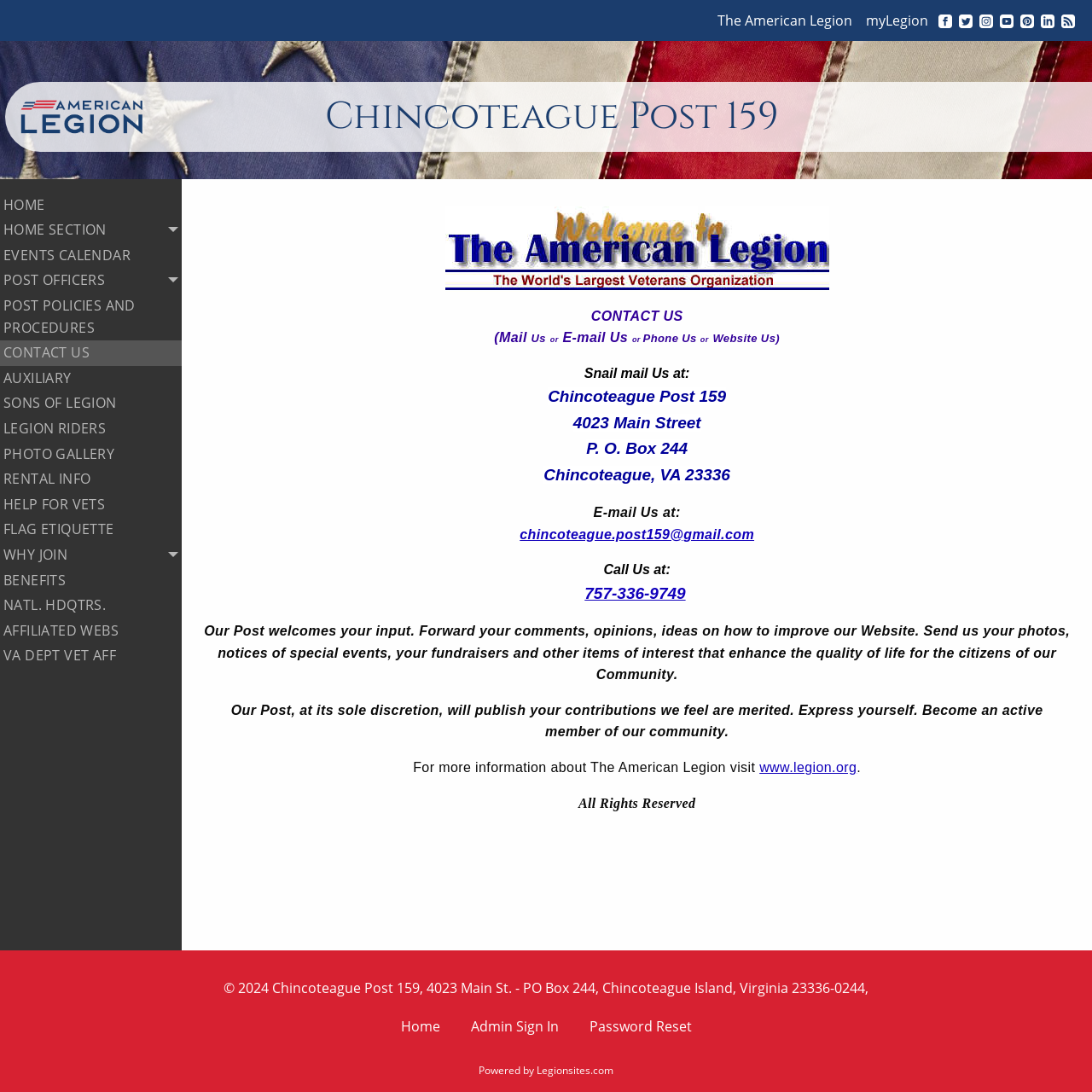What is the name of the post?
Give a comprehensive and detailed explanation for the question.

I found the answer by looking at the heading element with the text 'Chincoteague Post 159' which is located at the top of the webpage.